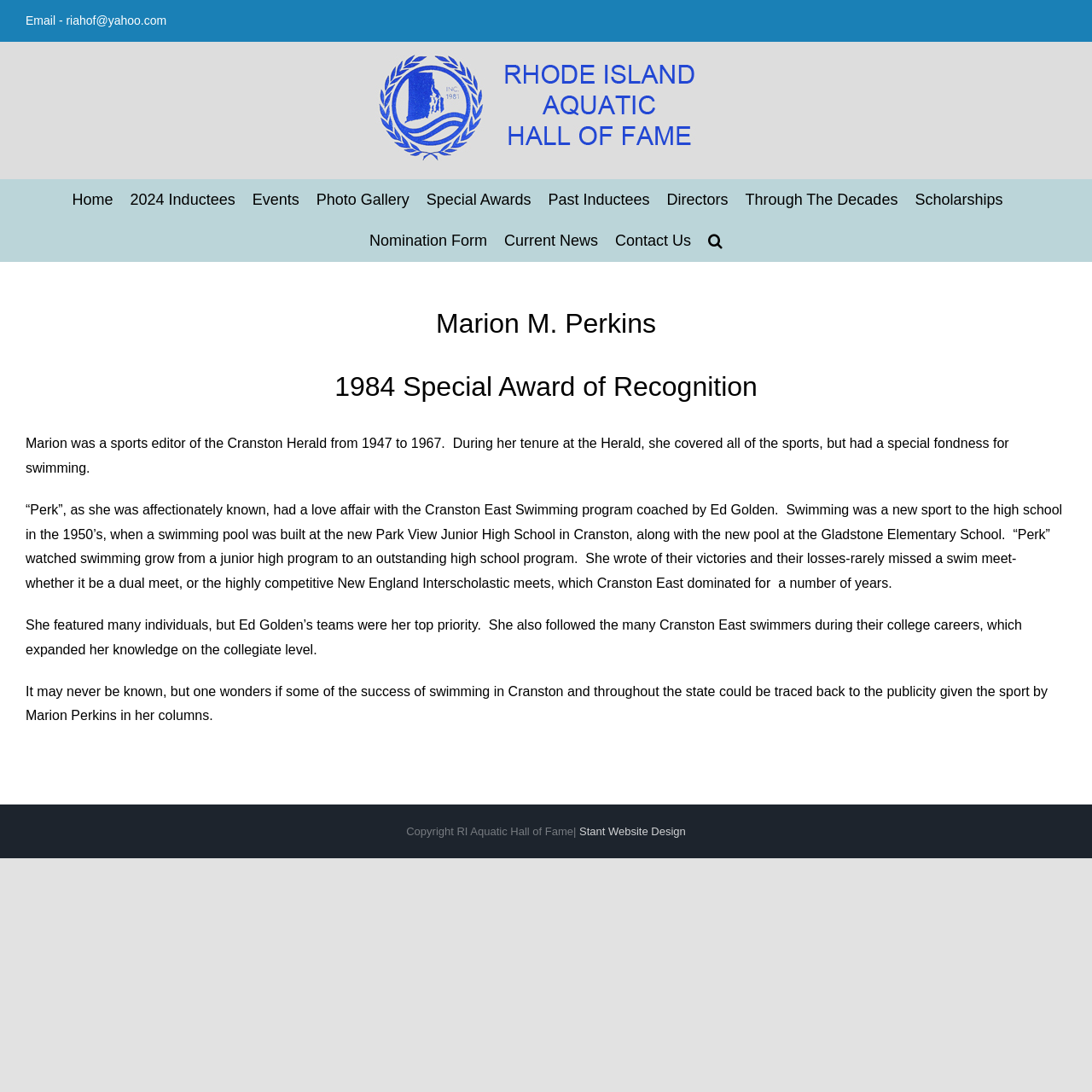Who is the coach of the Cranston East Swimming program?
Using the image, respond with a single word or phrase.

Ed Golden